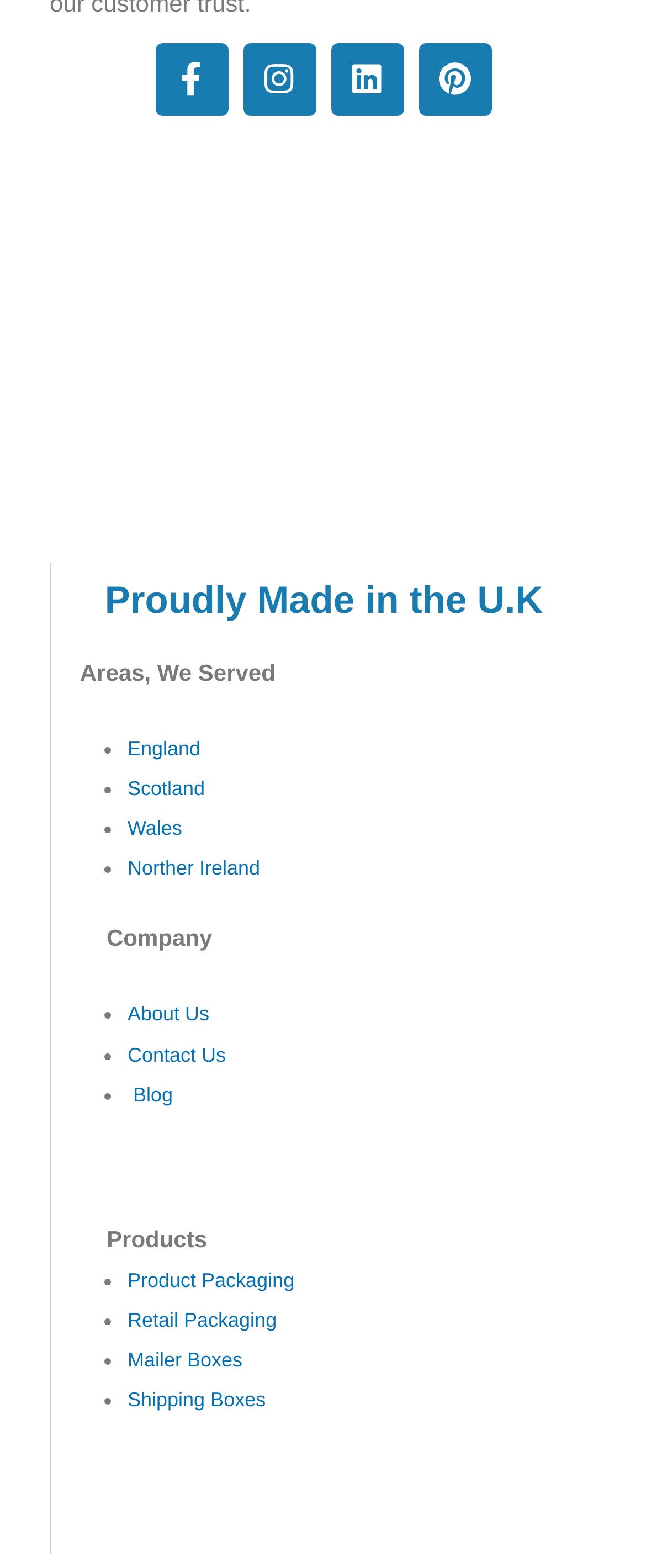What is the last item in the products section?
We need a detailed and meticulous answer to the question.

I examined the products section, which is indicated by the heading 'Products', and found that the last item in the list is 'Shipping Boxes'.